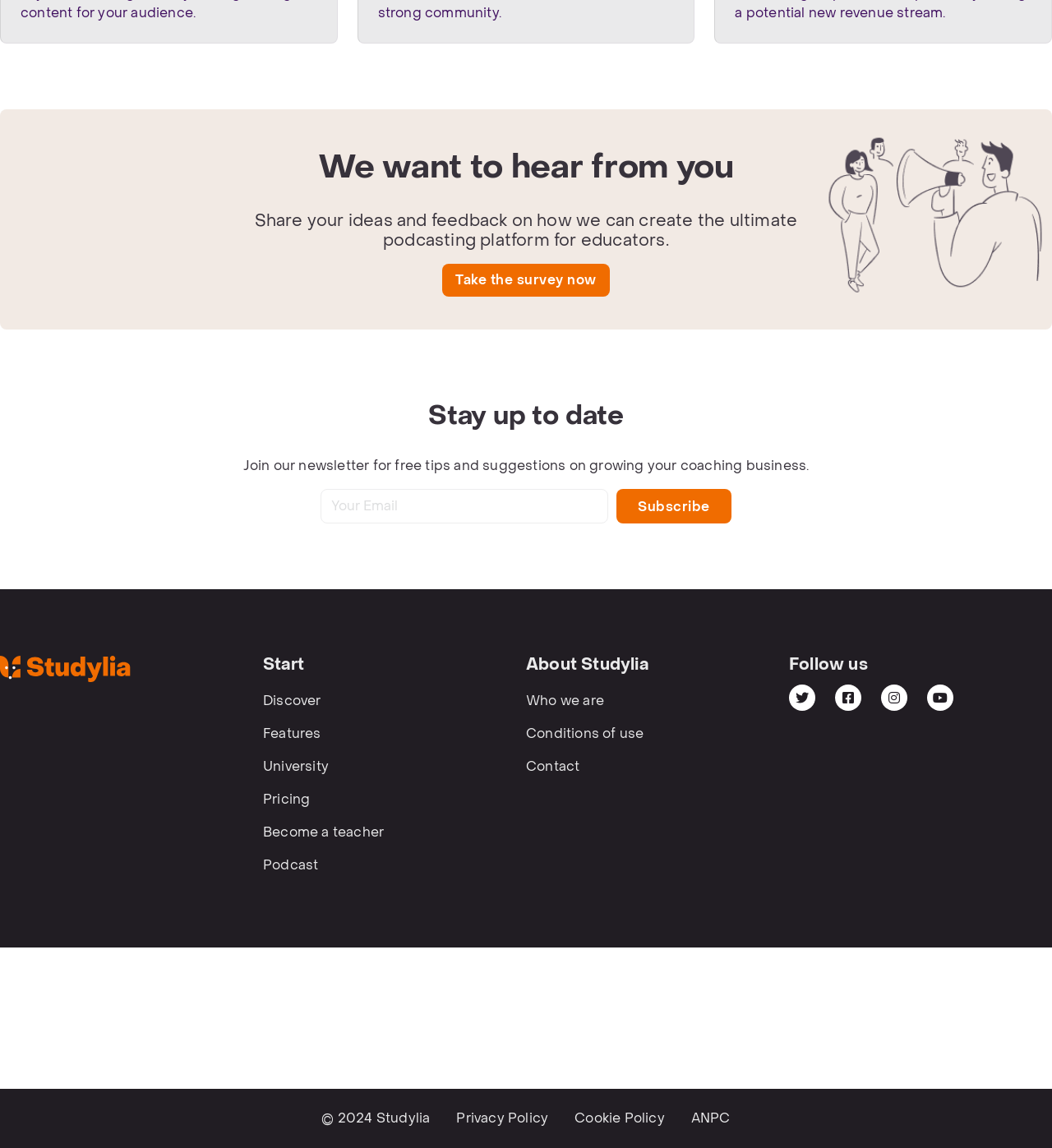Observe the image and answer the following question in detail: What is the copyright year of the platform?

The StaticText element with the text '© 2024 Studylia' indicates that the copyright year of the platform is 2024.